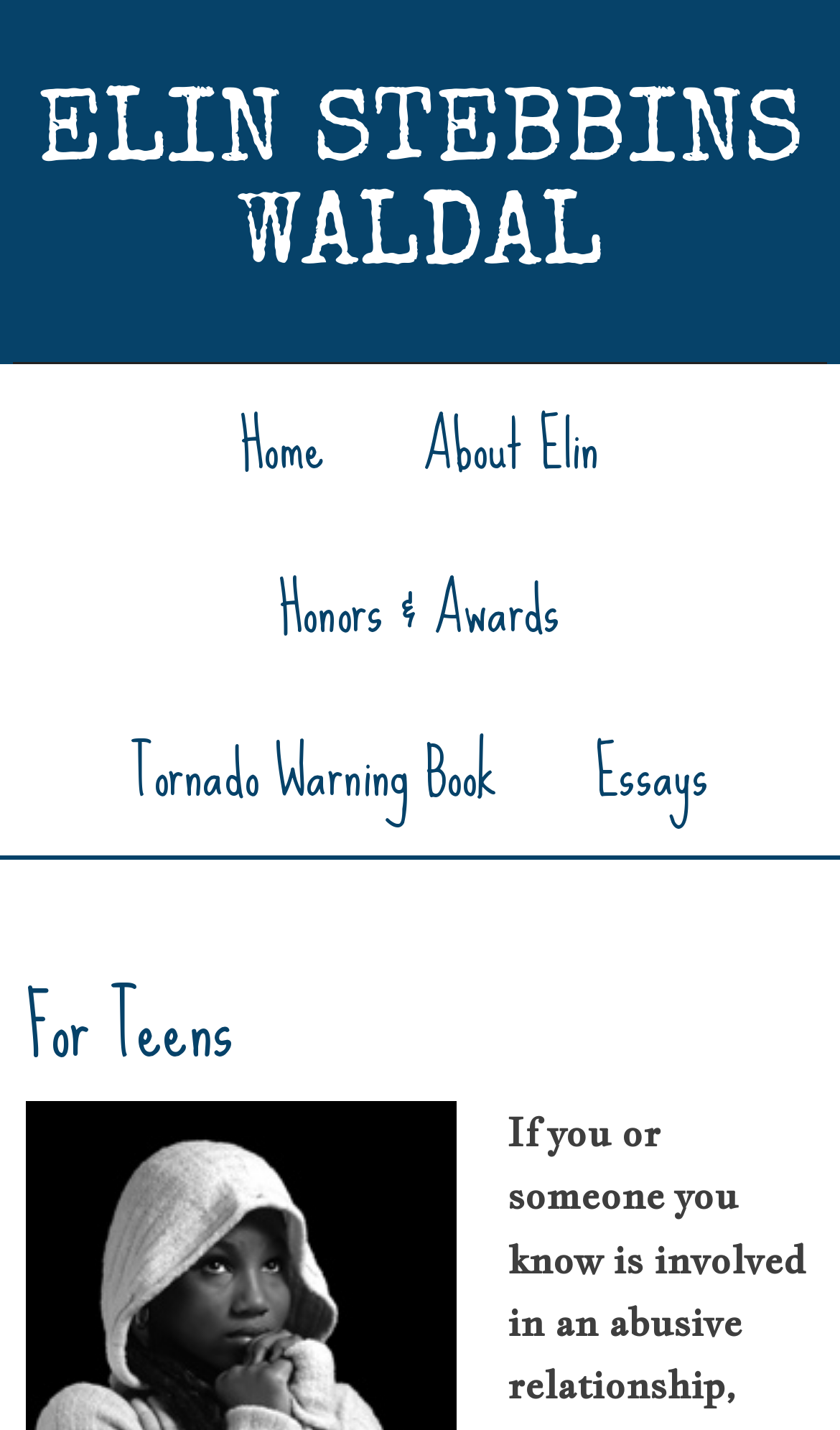Please give a concise answer to this question using a single word or phrase: 
What is the title of the section below the navigation menu?

For Teens